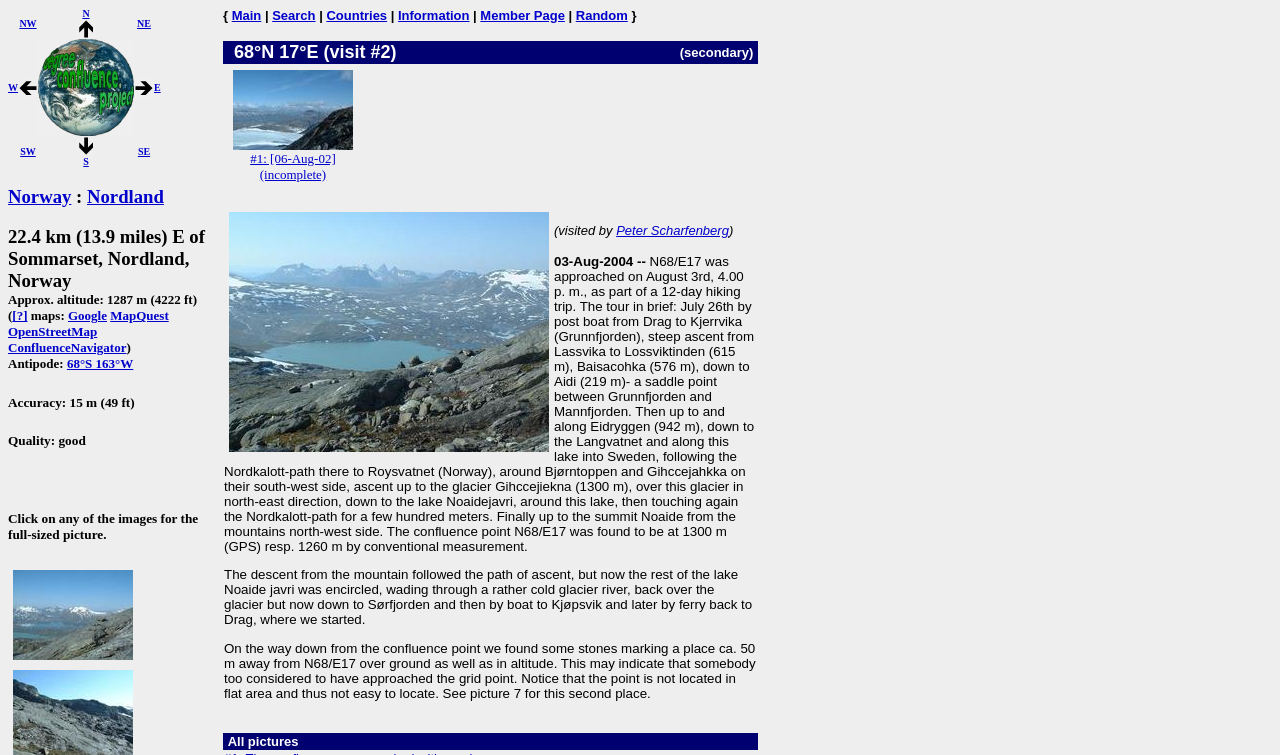What is the location of the confluence point?
Using the image, give a concise answer in the form of a single word or short phrase.

N68/E17